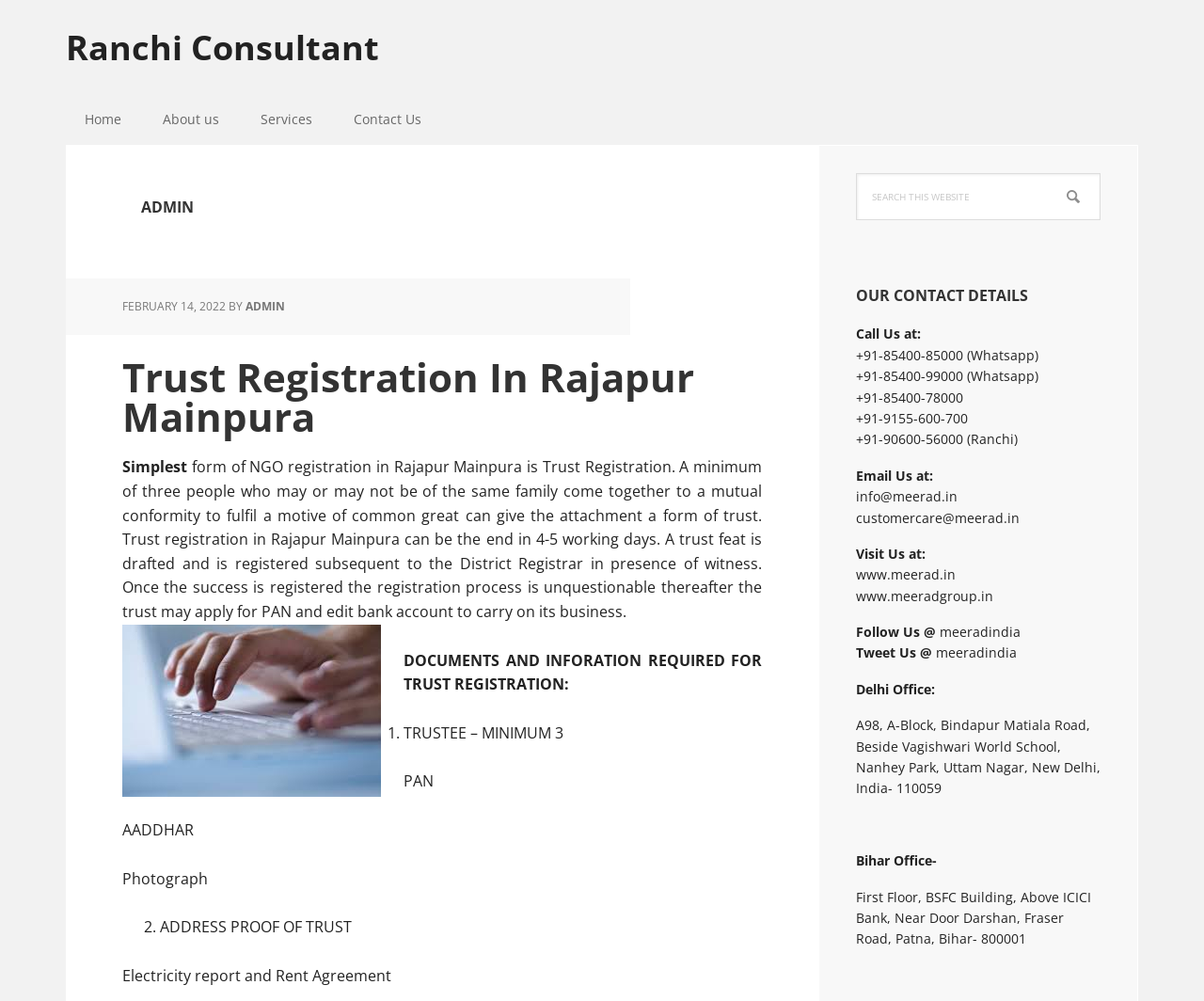Answer the question briefly using a single word or phrase: 
What is the purpose of Trust Registration?

To fulfill a motive of common great